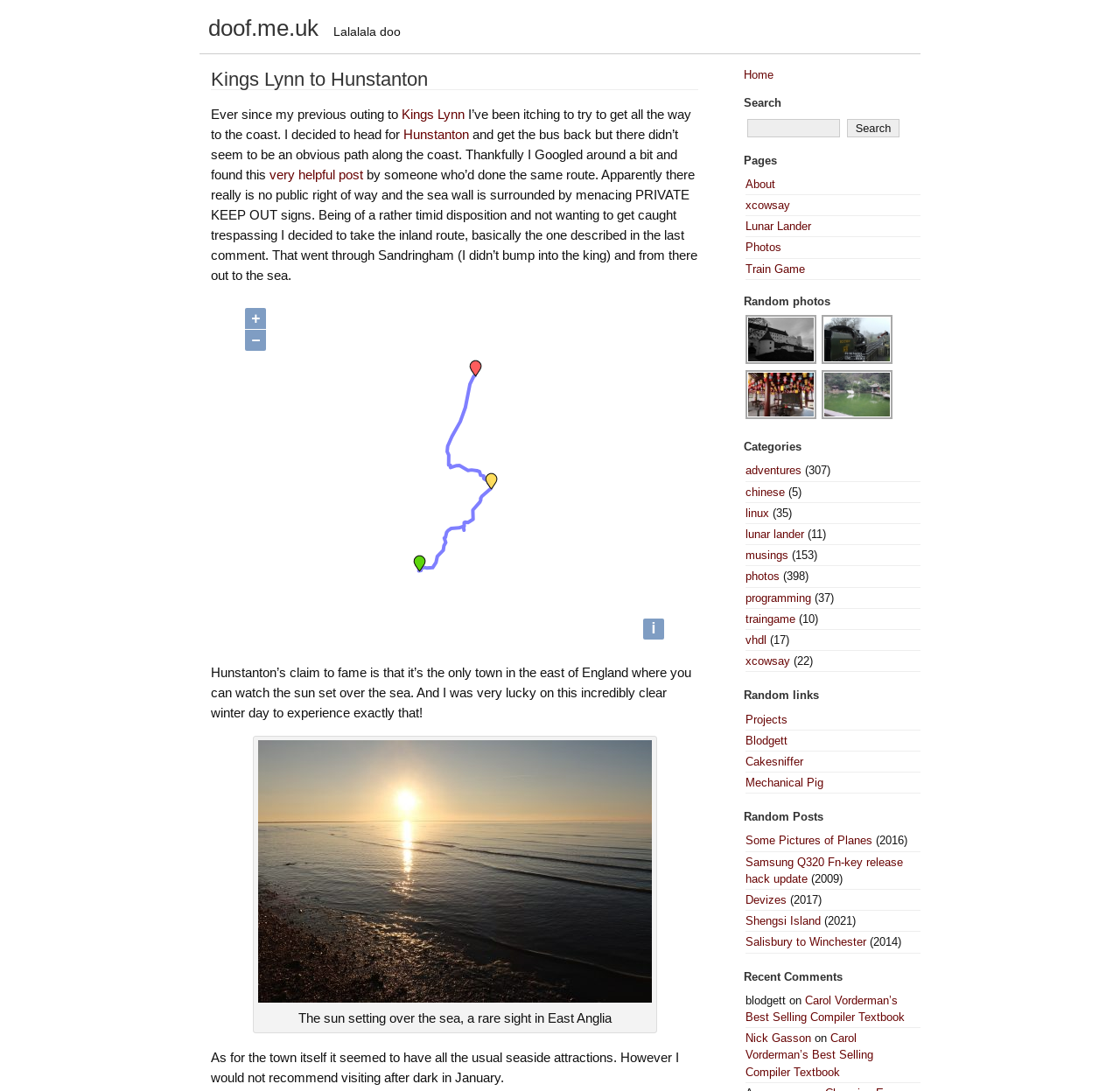Summarize the webpage with intricate details.

This webpage is about a personal blog, specifically a post about a journey from Kings Lynn to Hunstanton. At the top, there is a heading "doof.me.uk" and a link to the same URL. Below that, there is a brief introduction to the post, followed by a heading "Kings Lynn to Hunstanton" and a link to the same text.

The main content of the post is a descriptive text about the journey, including the author's decision to take an inland route due to the lack of public right of way along the coast. The text is divided into several paragraphs, with links to specific locations such as Kings Lynn and Hunstanton.

There are several images on the page, including one of the sun setting over the sea, which is described in the text. The images are scattered throughout the post, with some of them having captions.

On the right-hand side of the page, there are several sections, including a search bar, a list of pages, a list of categories, and a list of random links and posts. The categories section lists various topics such as "adventures", "chinese", and "linux", with the number of posts in each category in parentheses. The random links and posts sections list various URLs and post titles, with some of them having dates in parentheses.

At the bottom of the page, there is a section for recent comments, but it appears to be empty. There are also several buttons and links, including a "+" and "-" button, an "i" button, and a link to the "Home" page.